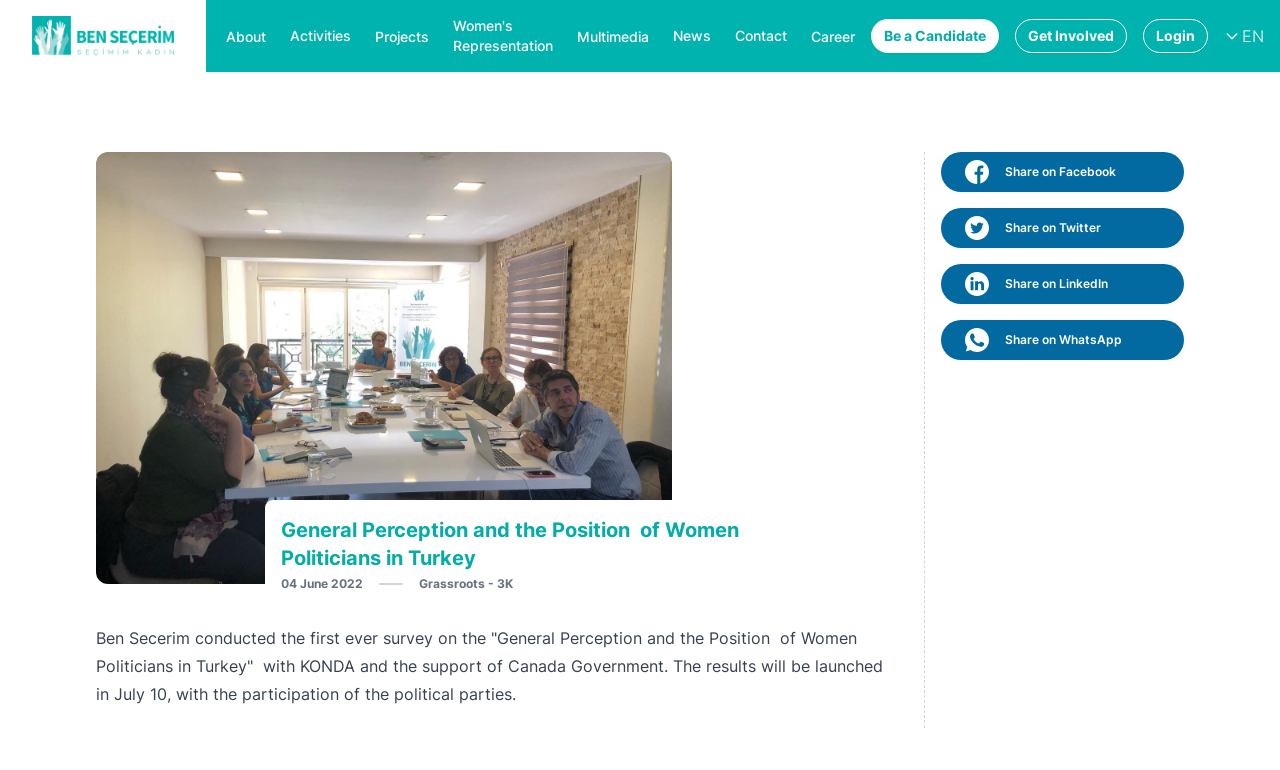Identify and provide the bounding box coordinates of the UI element described: "Ben Seçerim". The coordinates should be formatted as [left, top, right, bottom], with each number being a float between 0 and 1.

[0.0, 0.0, 0.161, 0.094]